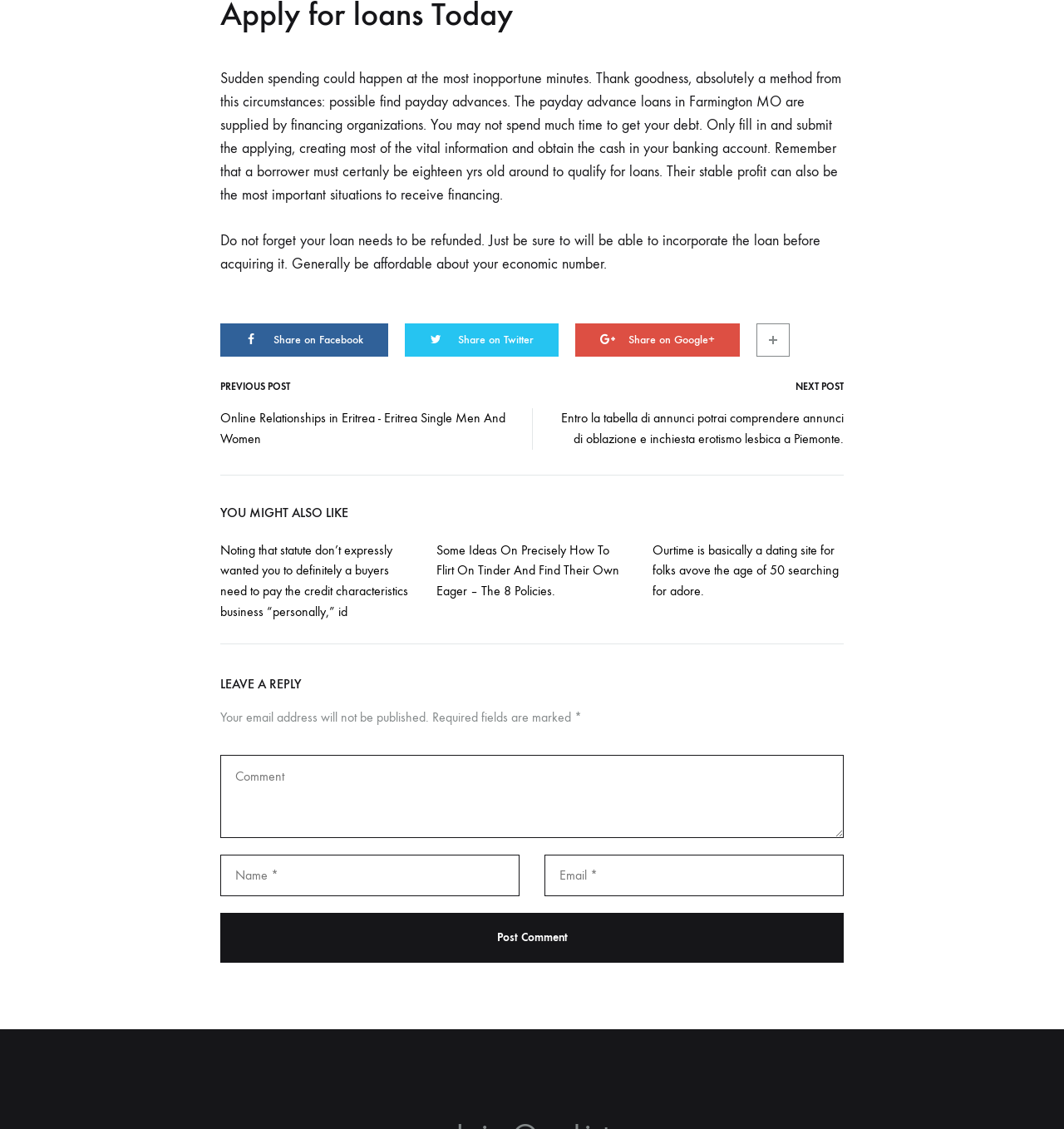Find and specify the bounding box coordinates that correspond to the clickable region for the instruction: "Read previous post".

[0.207, 0.337, 0.273, 0.348]